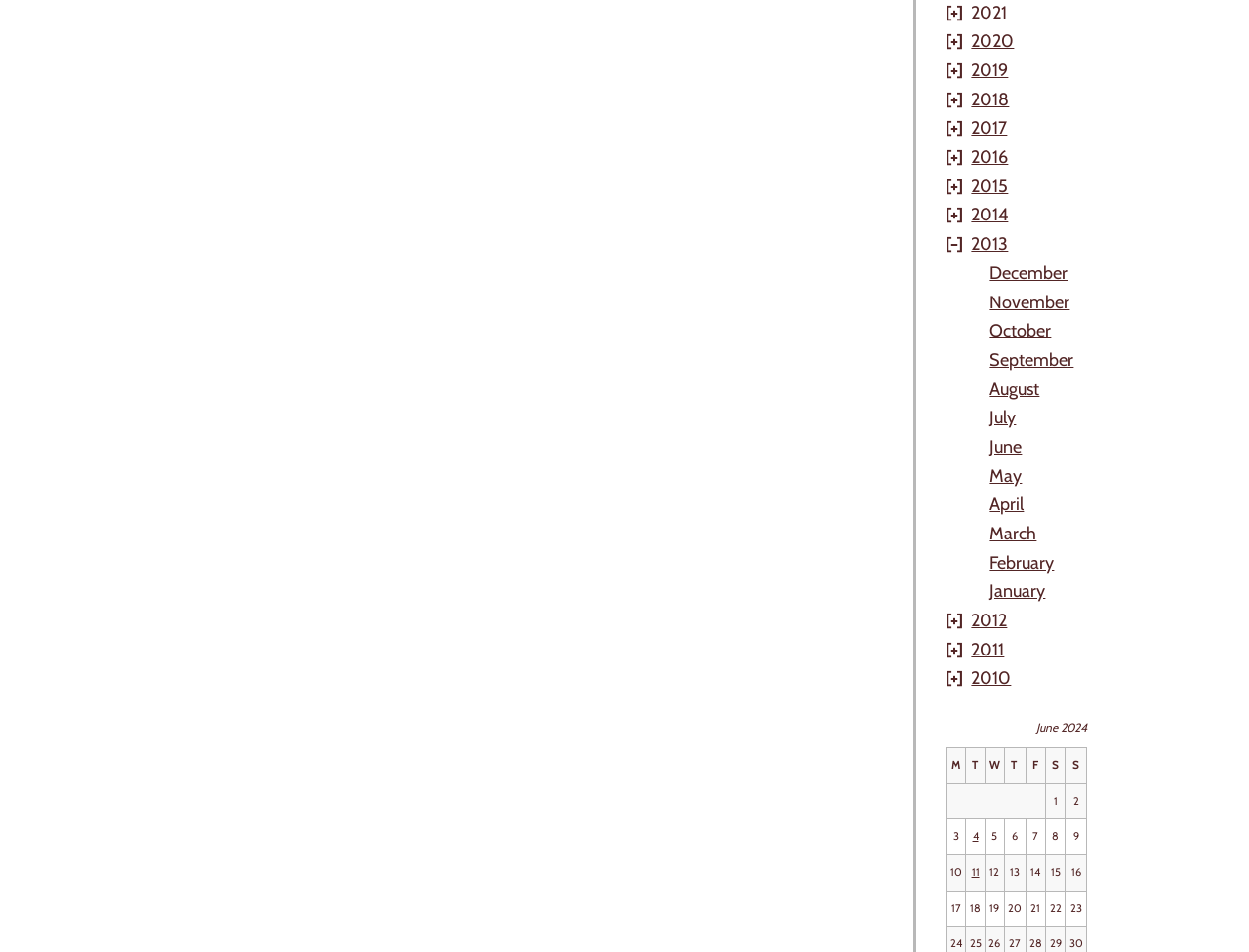Based on the visual content of the image, answer the question thoroughly: What is the purpose of the checkboxes?

The checkboxes are used to select specific years, allowing the user to filter the content based on the year of publication.